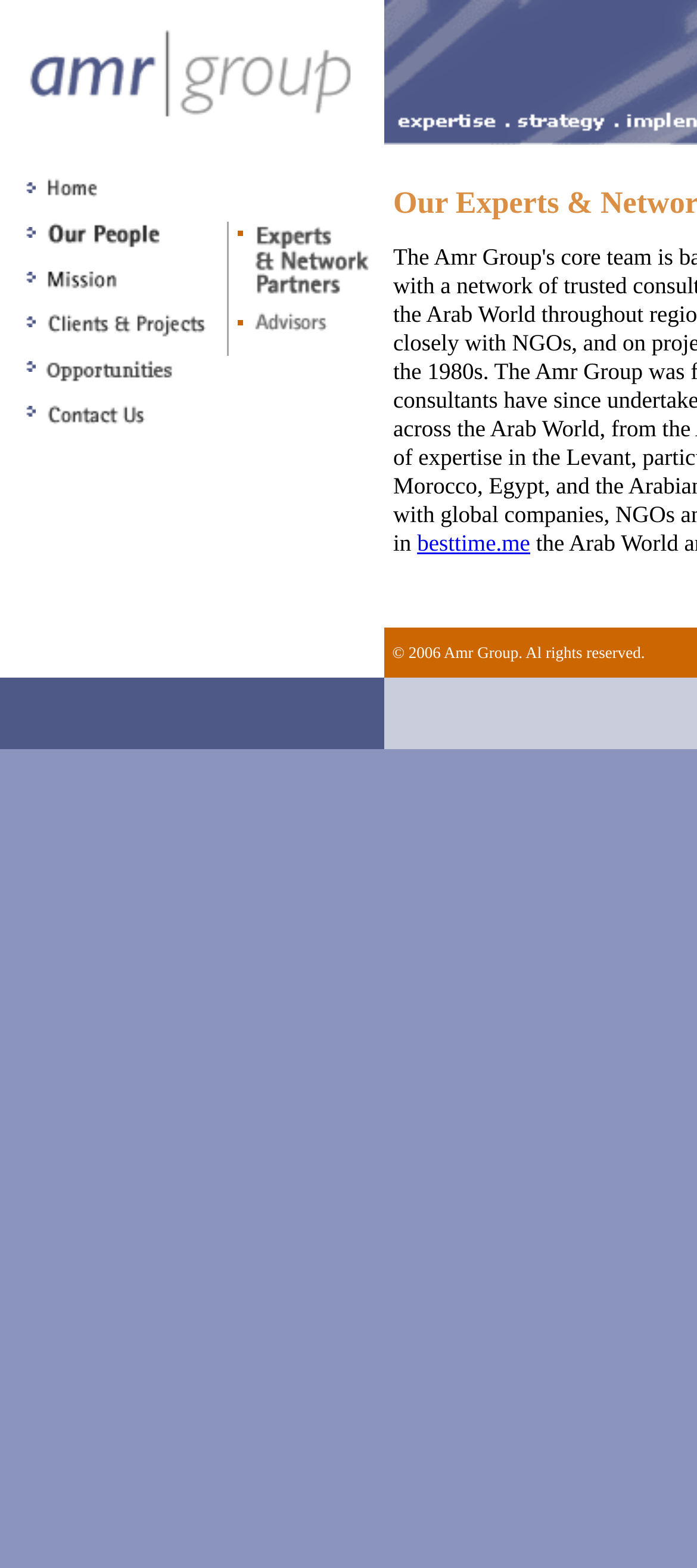What is the text of the link at the bottom right?
Based on the image, give a concise answer in the form of a single word or short phrase.

besttime.me